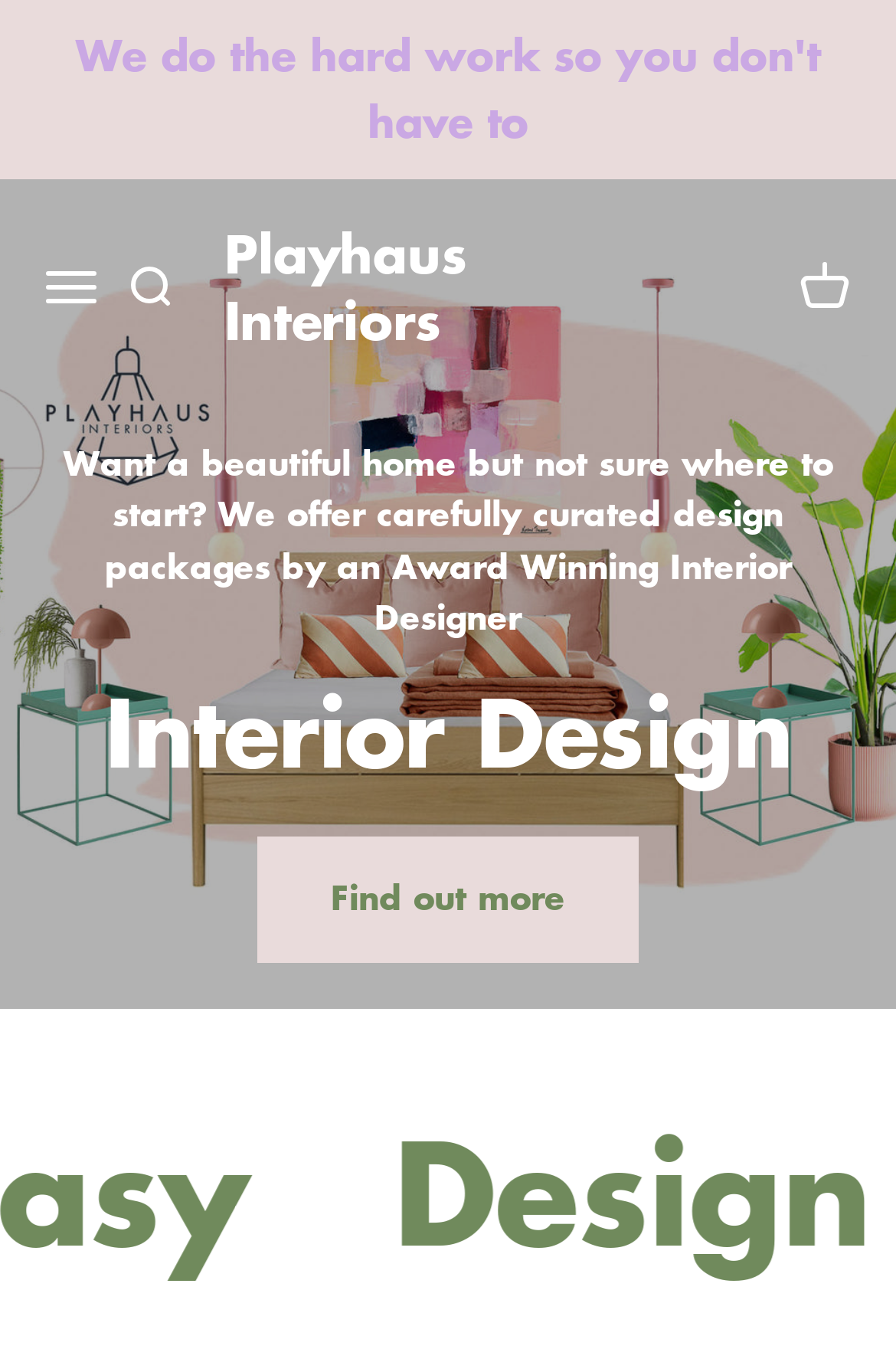How many navigation options are available in the header?
Please provide an in-depth and detailed response to the question.

The header contains three navigation options: 'Open navigation menu', 'Open search', and 'Open cart', which can be accessed by clicking on the respective buttons.